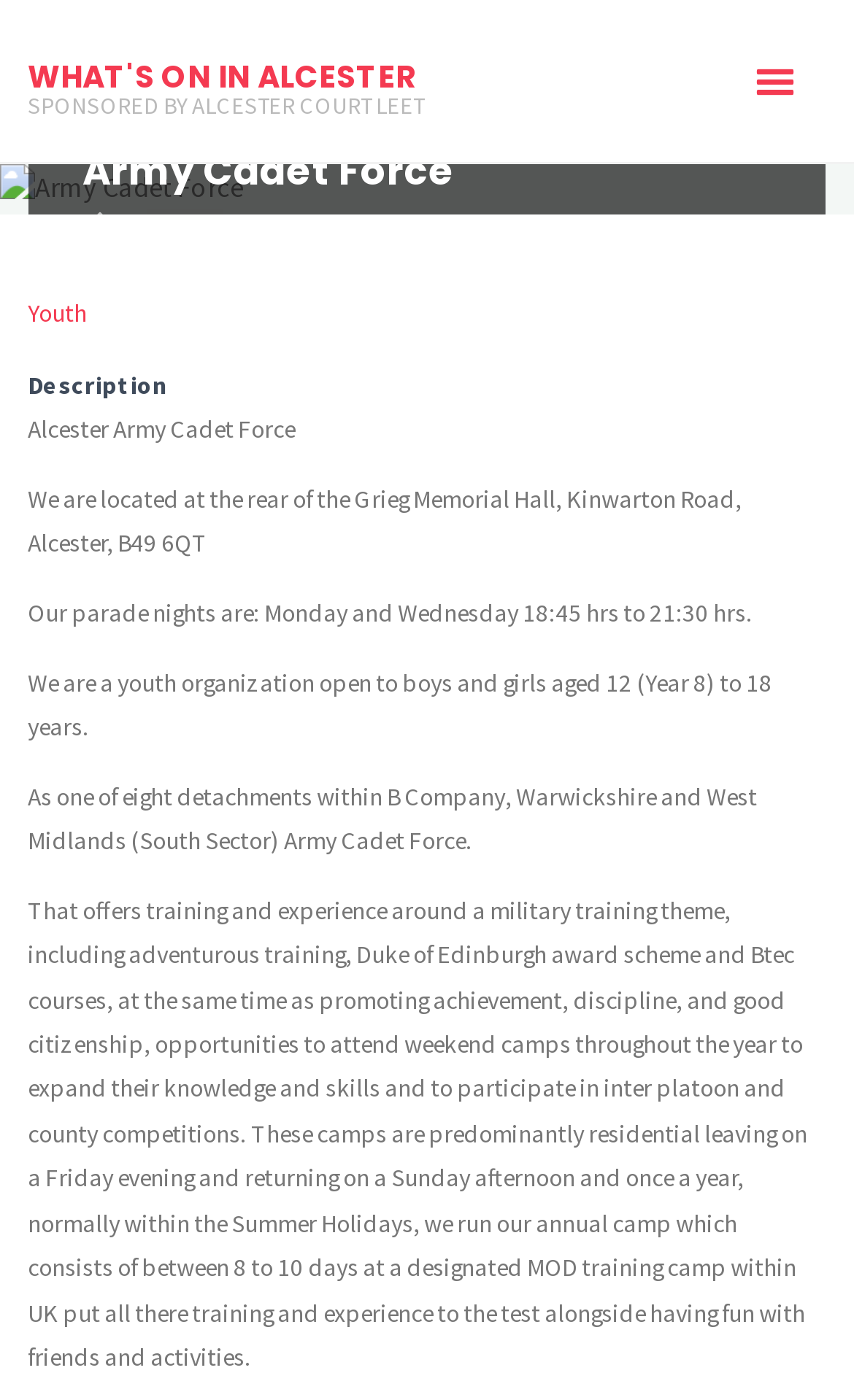What is the location of Alcester Army Cadet Force?
Provide a short answer using one word or a brief phrase based on the image.

Rear of Grieg Memorial Hall, Kinwarton Road, Alcester, B49 6QT